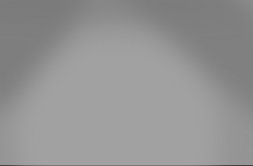Describe the important features and context of the image with as much detail as possible.

The image is a minimalist visual representation, primarily displaying a muted gray background that evokes a sense of calm and tranquility. It serves as a subtle backdrop to the accompanying content, which highlights topics related to self-improvement and wellness. This aesthetic complements articles aimed at guiding individuals on their personal journeys, such as "7 Cold Showers Benefits: Unlock the Health Boost Every Man Needs." The overall tone of the image aligns seamlessly with the themes of mindfulness and empowerment prevalent in the associated discussions.